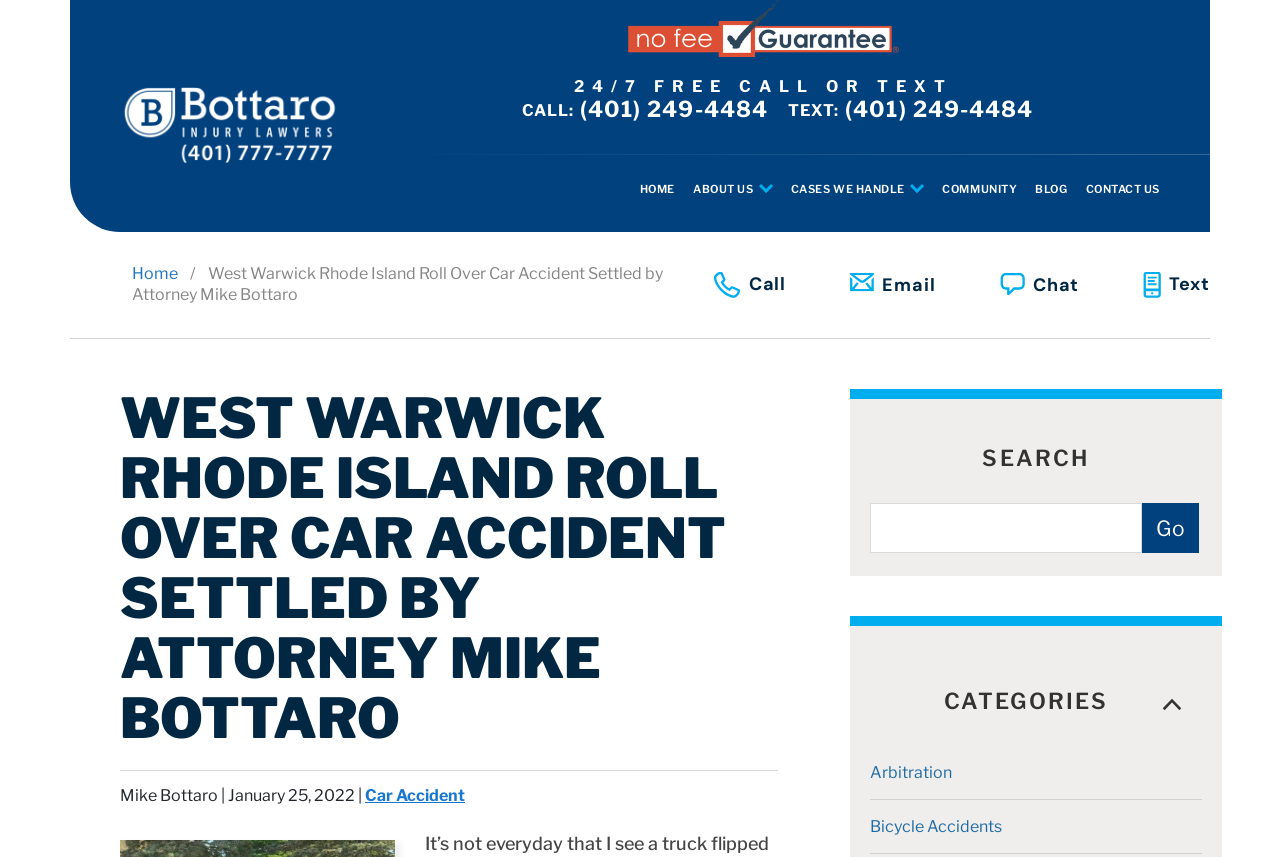Please find the main title text of this webpage.

WEST WARWICK RHODE ISLAND ROLL OVER CAR ACCIDENT SETTLED BY ATTORNEY MIKE BOTTARO